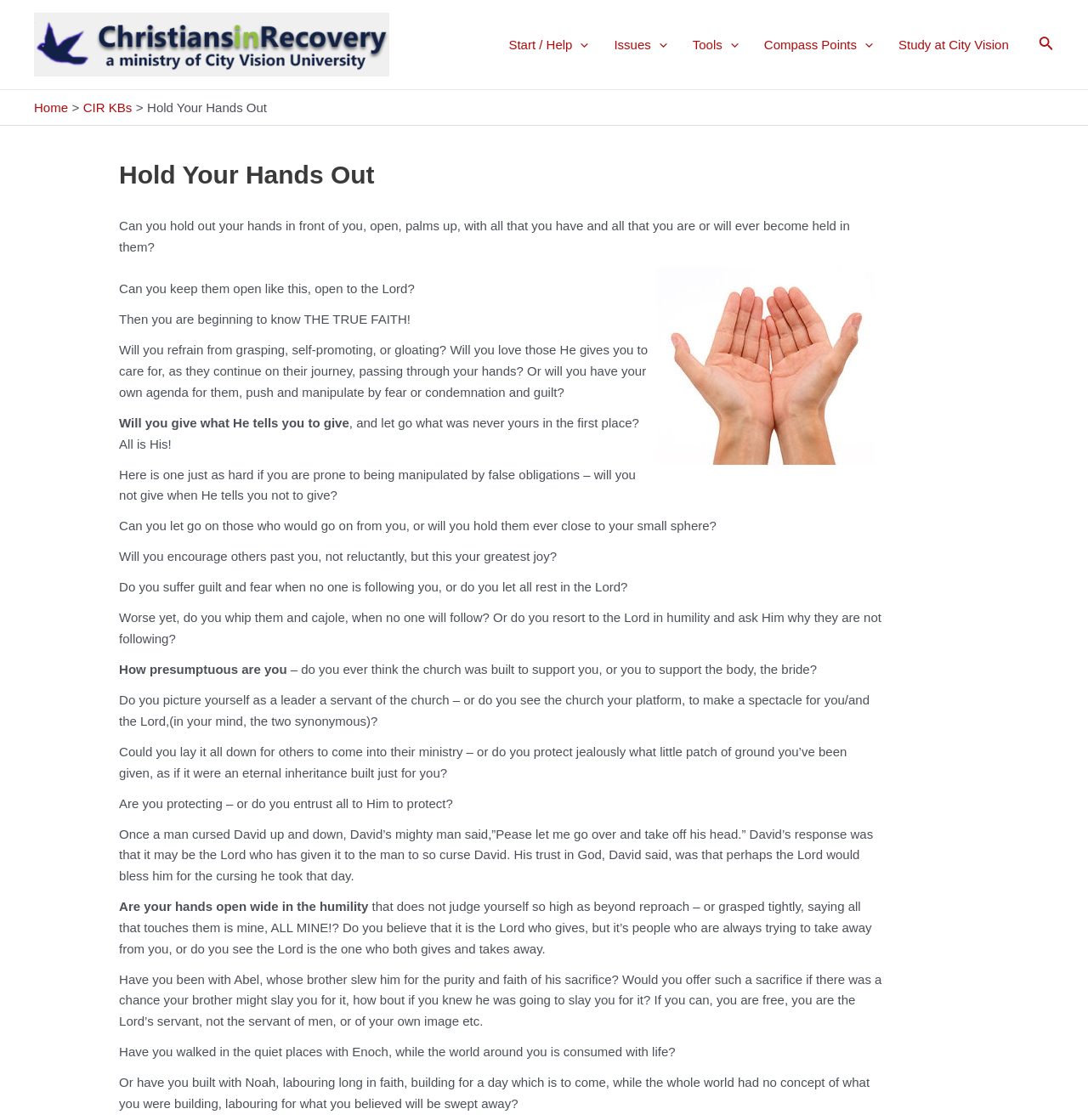Locate the coordinates of the bounding box for the clickable region that fulfills this instruction: "Click the 'Study at City Vision' link".

[0.814, 0.013, 0.939, 0.066]